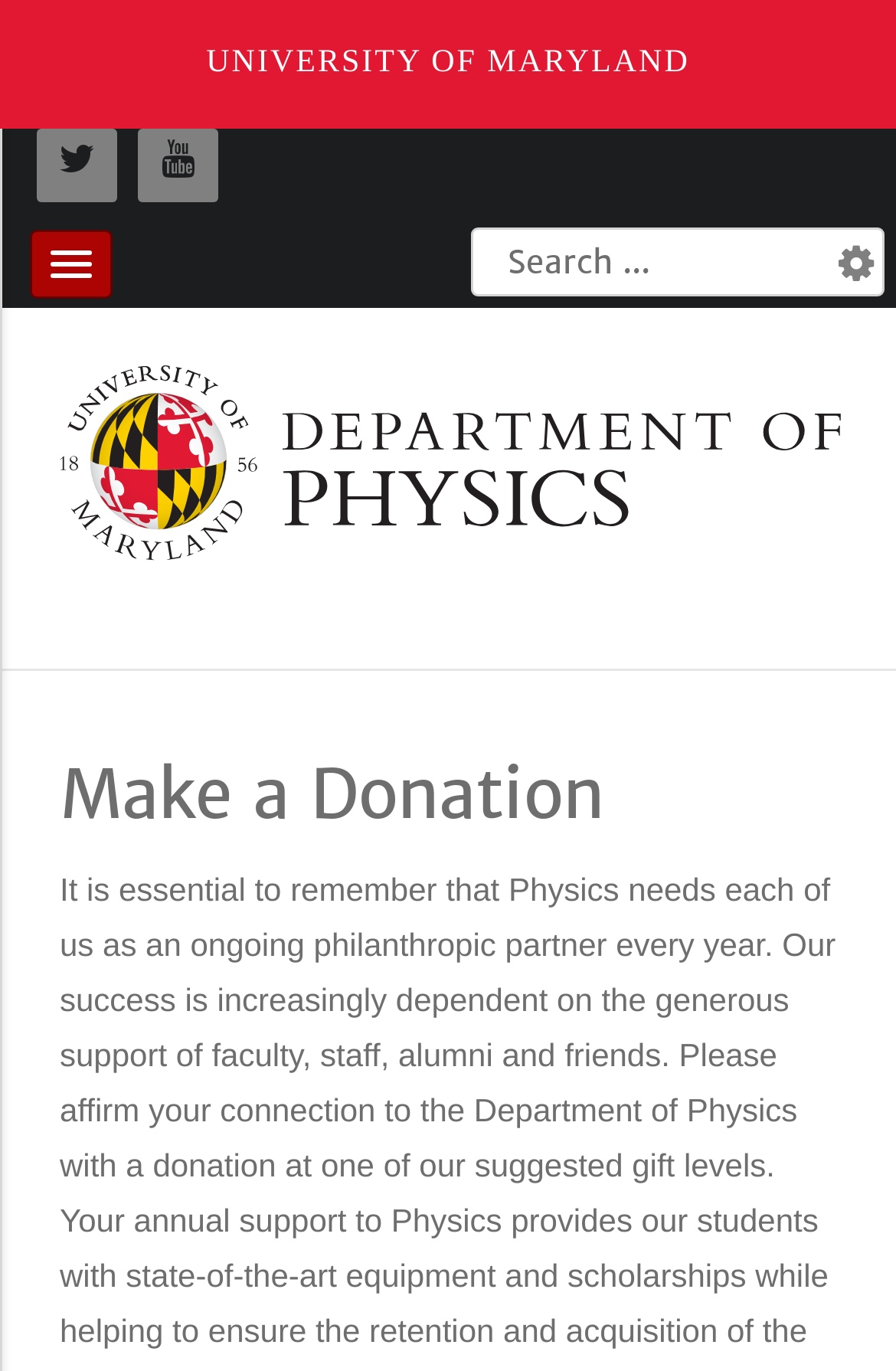Locate the bounding box of the user interface element based on this description: "University of Maryland".

[0.23, 0.016, 0.77, 0.08]